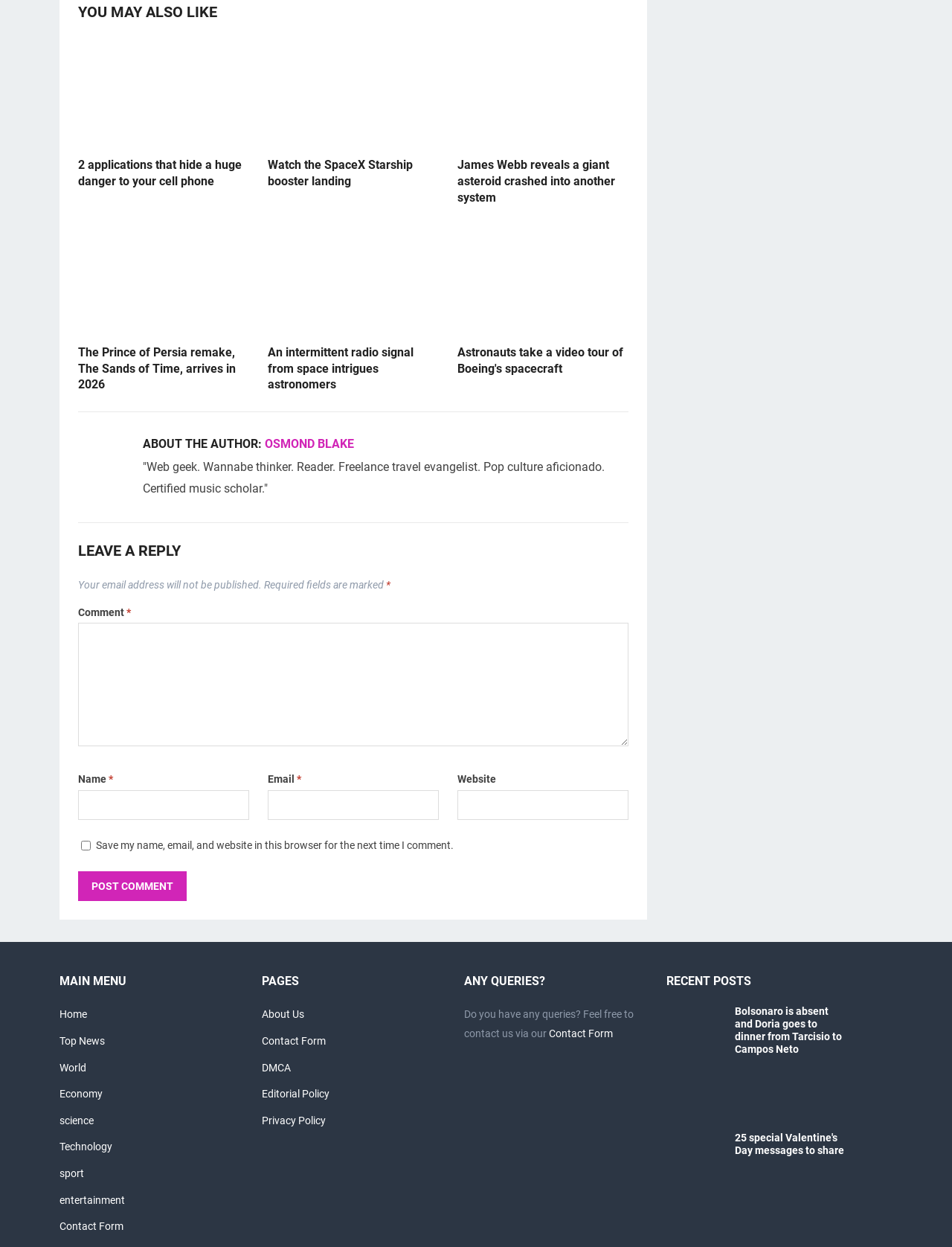Please specify the bounding box coordinates for the clickable region that will help you carry out the instruction: "Click on the 'About Us' link in the pages section".

[0.275, 0.809, 0.32, 0.818]